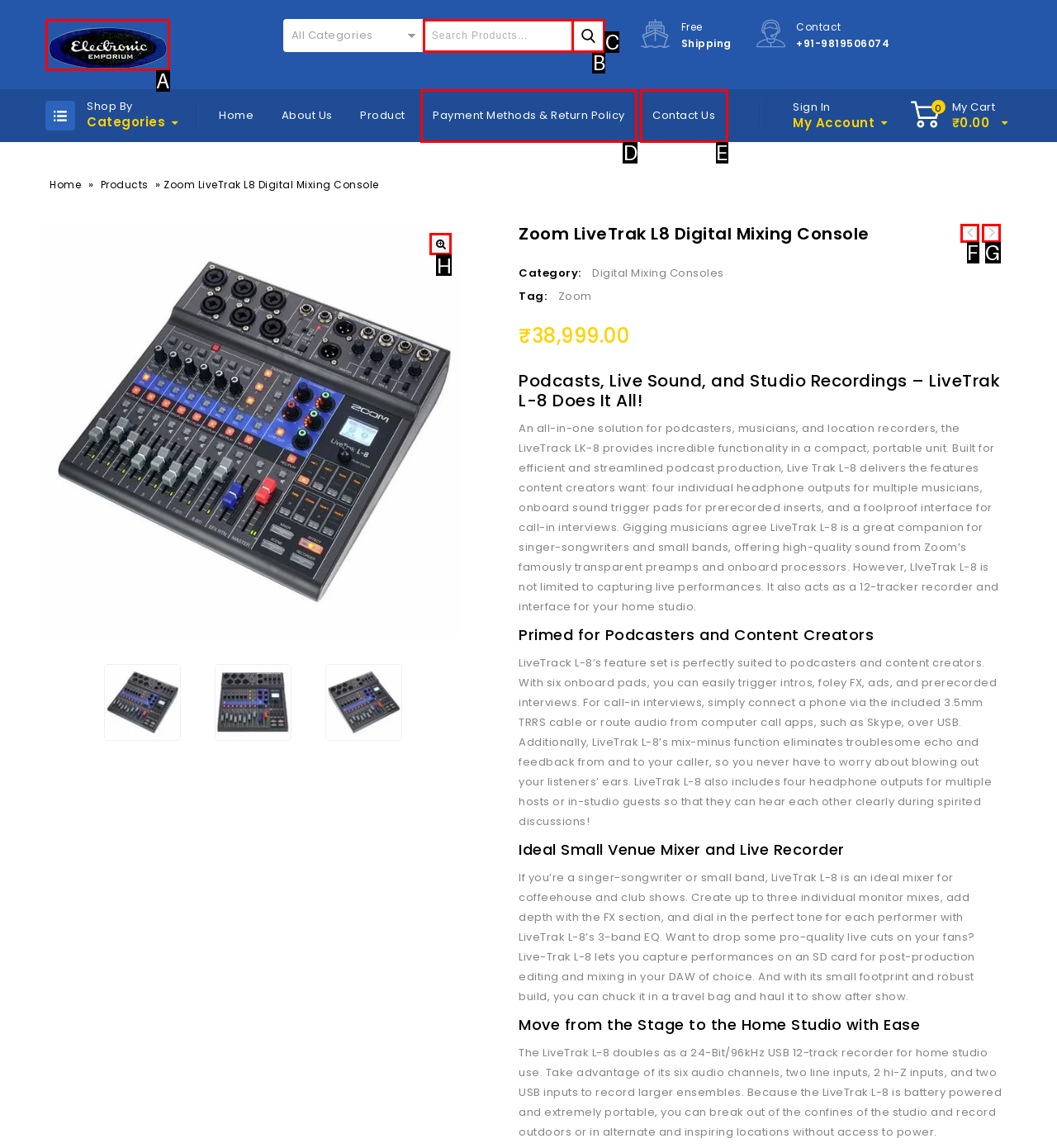Which option best describes: By Gracie-Mae Kumar
Respond with the letter of the appropriate choice.

None